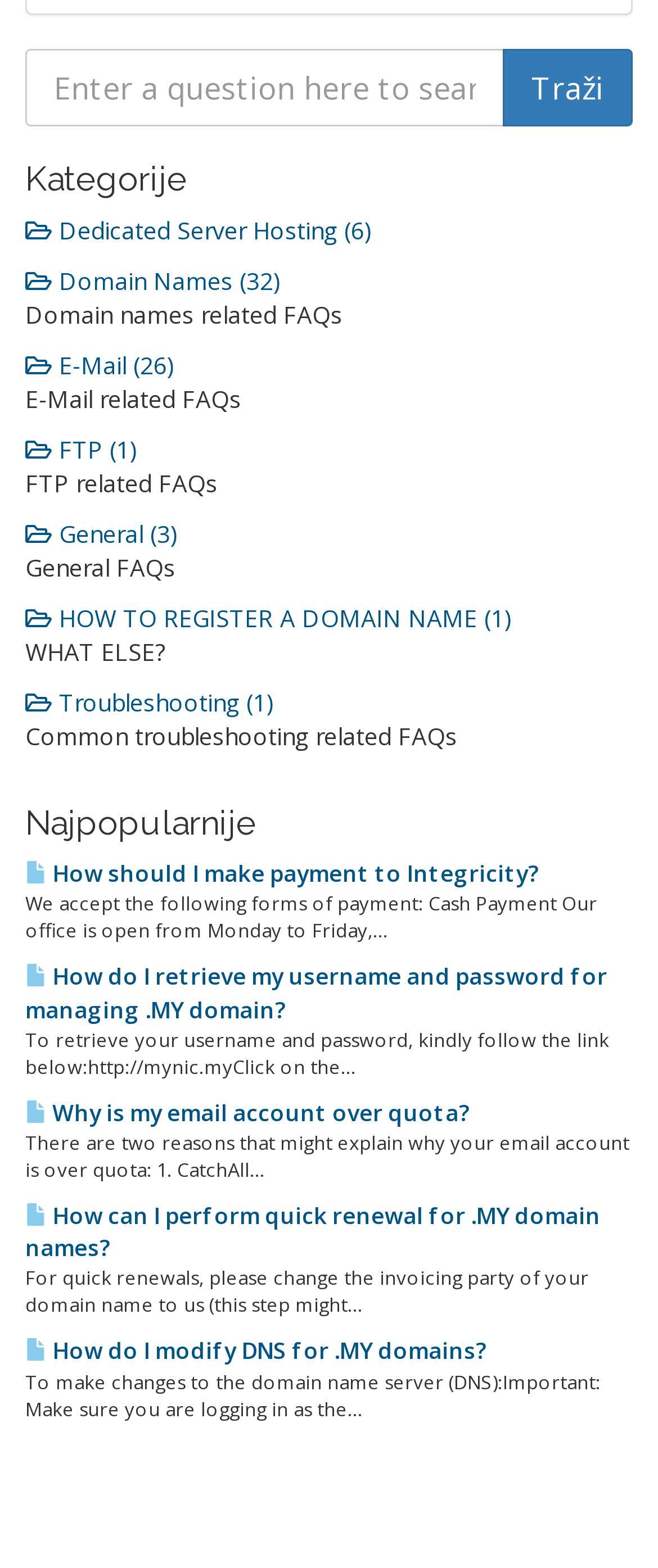Locate the bounding box for the described UI element: "value="Traži"". Ensure the coordinates are four float numbers between 0 and 1, formatted as [left, top, right, bottom].

[0.764, 0.031, 0.962, 0.081]